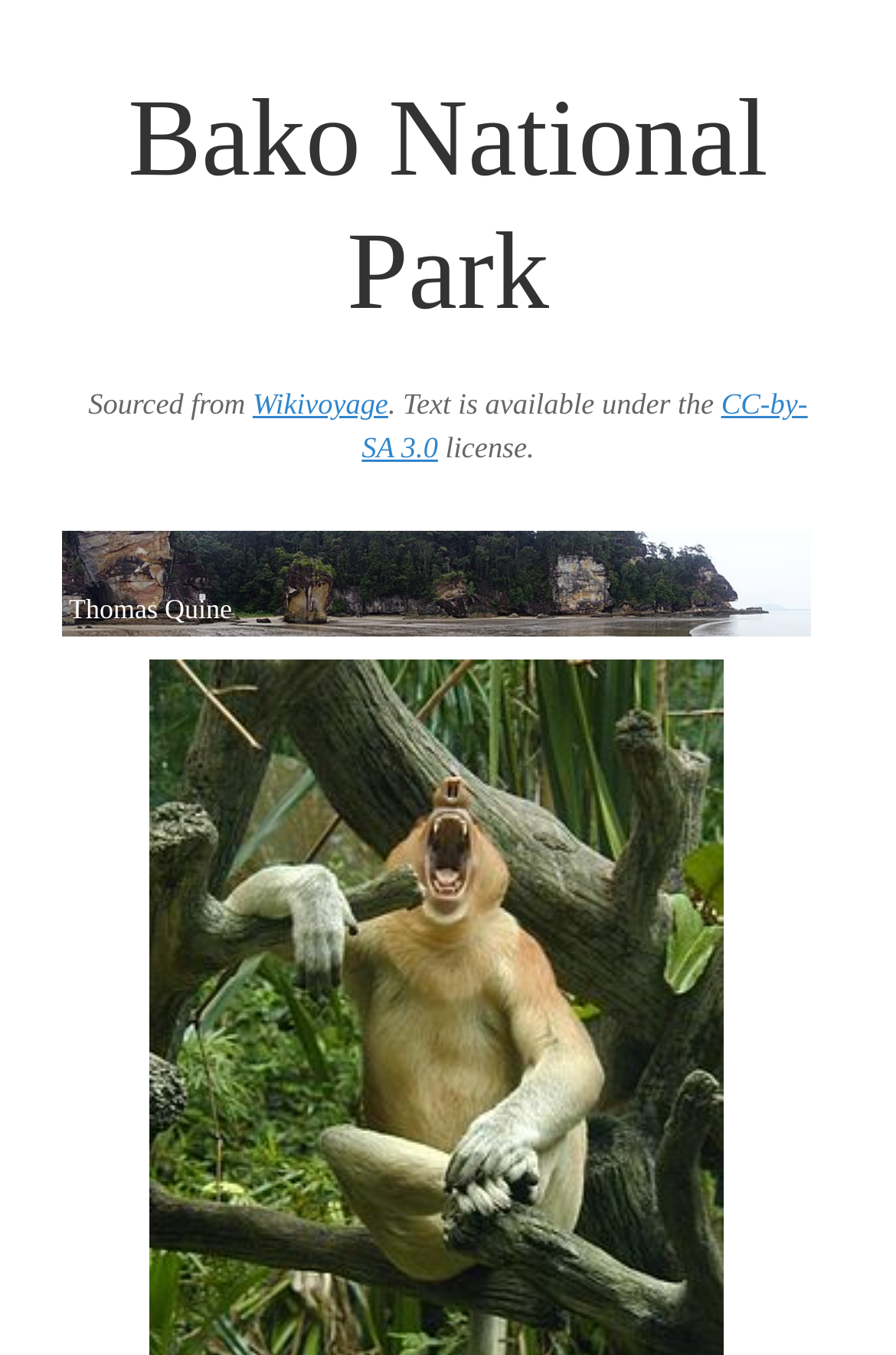Highlight the bounding box of the UI element that corresponds to this description: "Wikivoyage".

[0.282, 0.287, 0.433, 0.311]